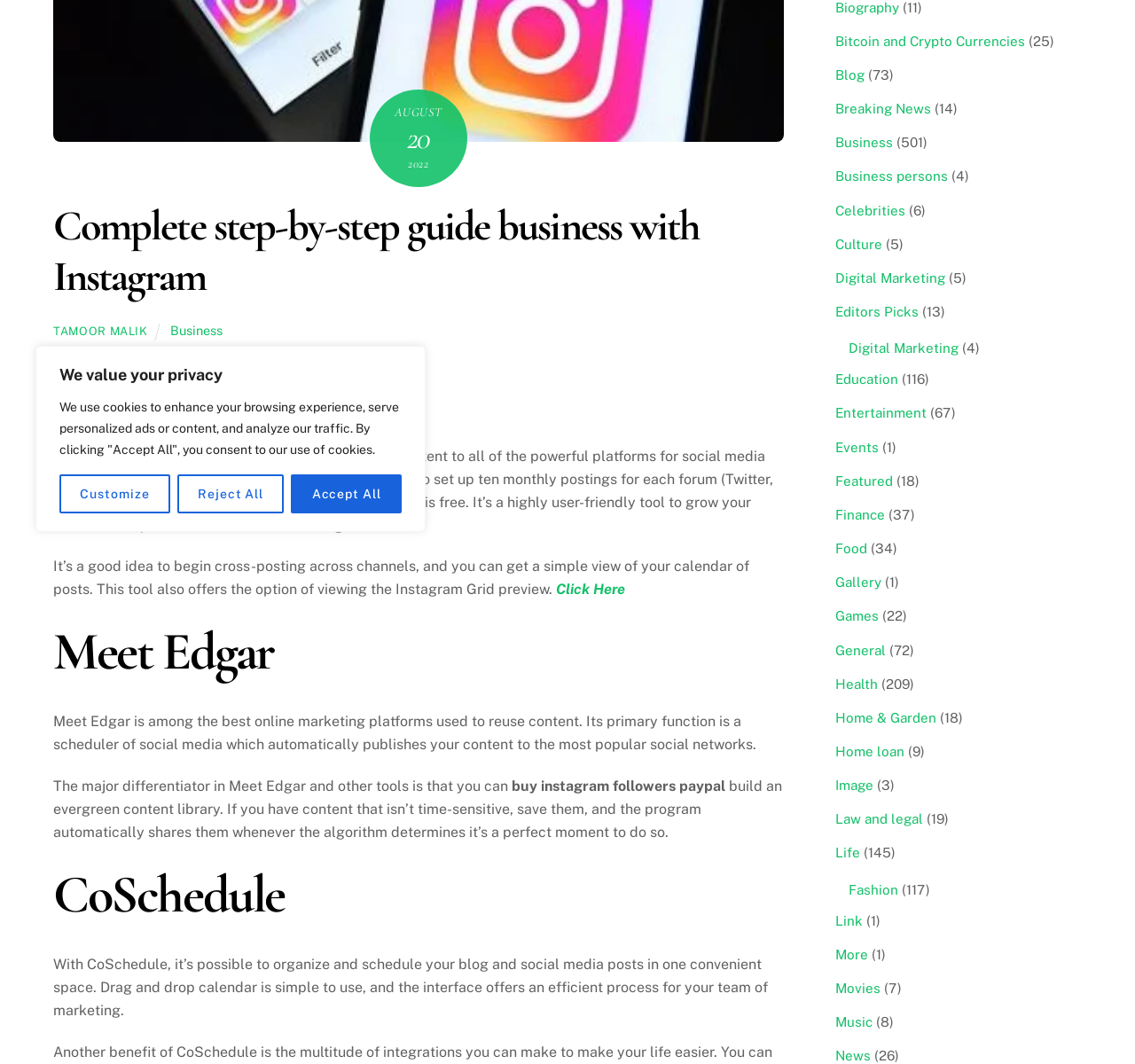Based on the description "Accept All", find the bounding box of the specified UI element.

[0.257, 0.446, 0.354, 0.482]